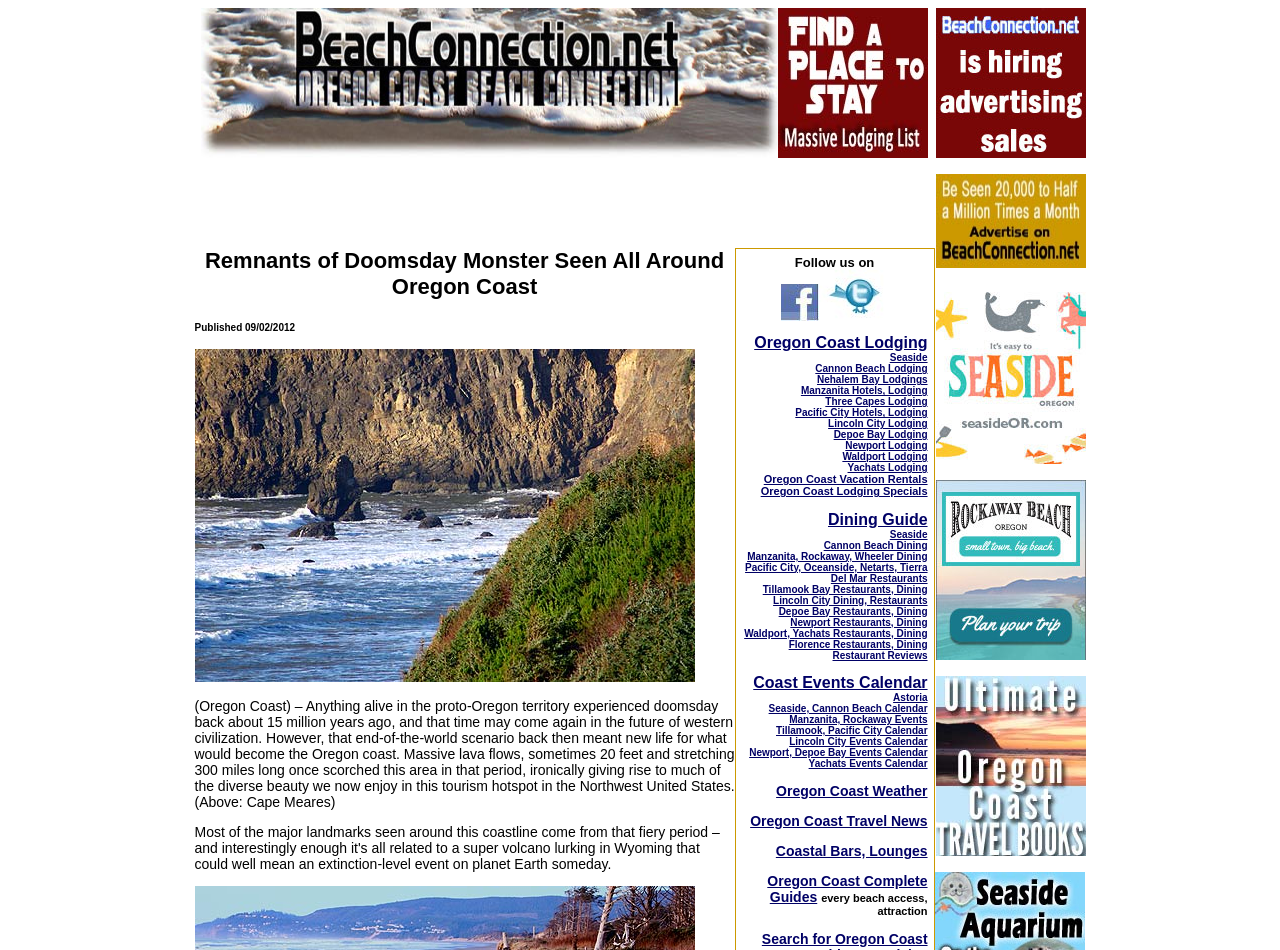What is the topic of the webpage?
Based on the visual content, answer with a single word or a brief phrase.

Oregon Coast